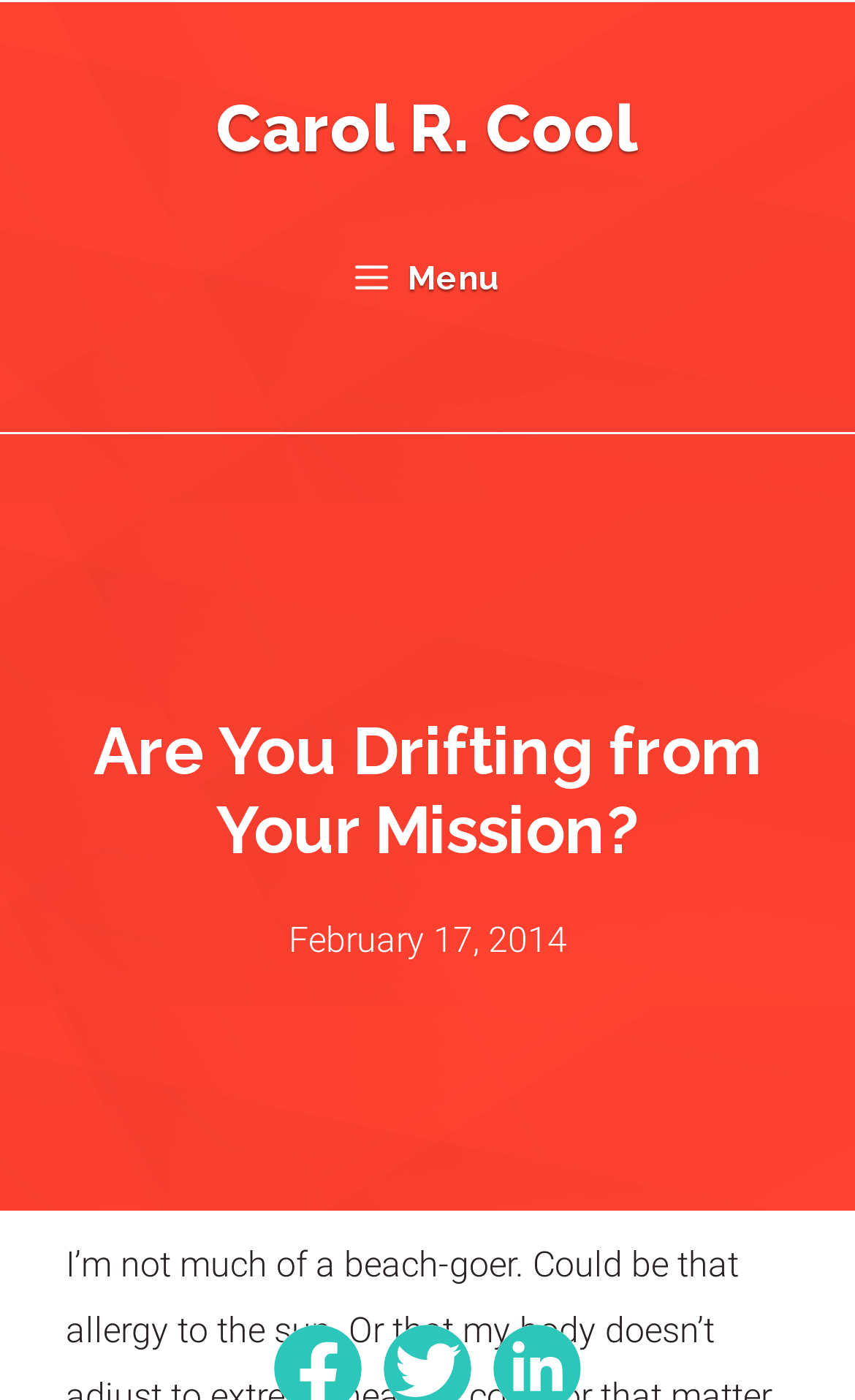Is the menu expanded?
Please look at the screenshot and answer in one word or a short phrase.

No